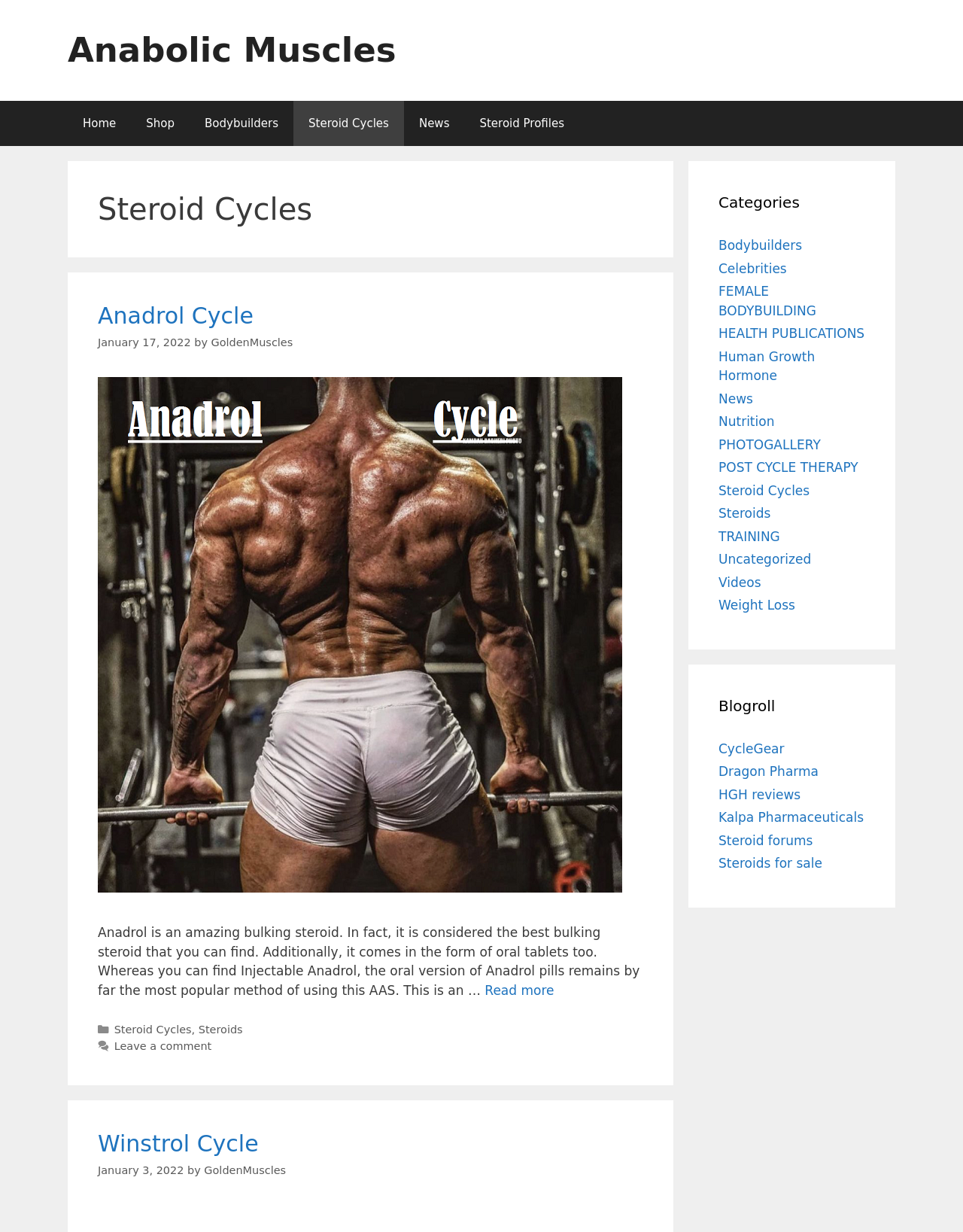Determine the bounding box coordinates of the section I need to click to execute the following instruction: "Click on the 'Home' link". Provide the coordinates as four float numbers between 0 and 1, i.e., [left, top, right, bottom].

[0.07, 0.082, 0.136, 0.119]